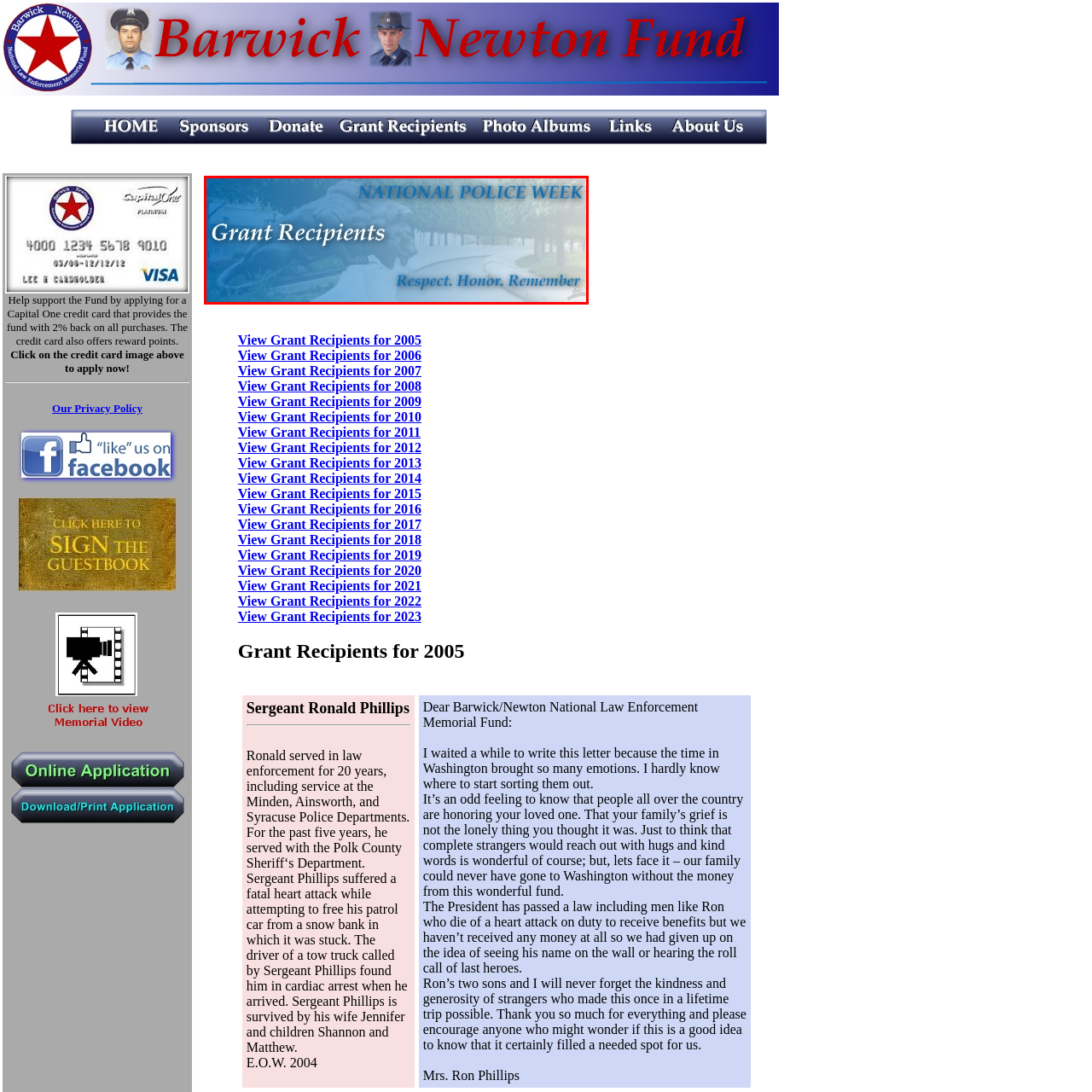What color are the bold letters? Focus on the image highlighted by the red bounding box and respond with a single word or a brief phrase.

Blue